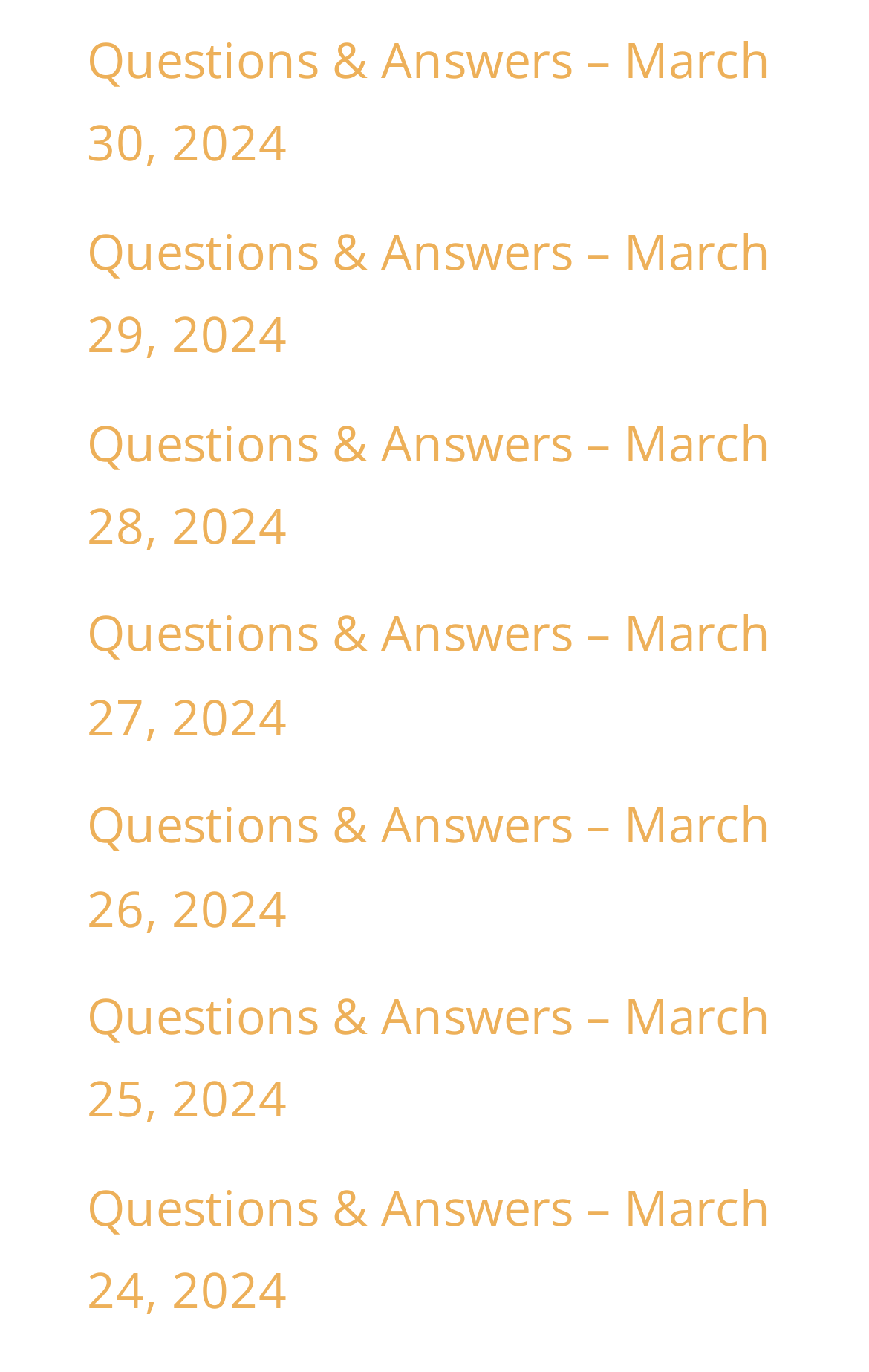Provide a brief response to the question using a single word or phrase: 
How many links are on the webpage?

7